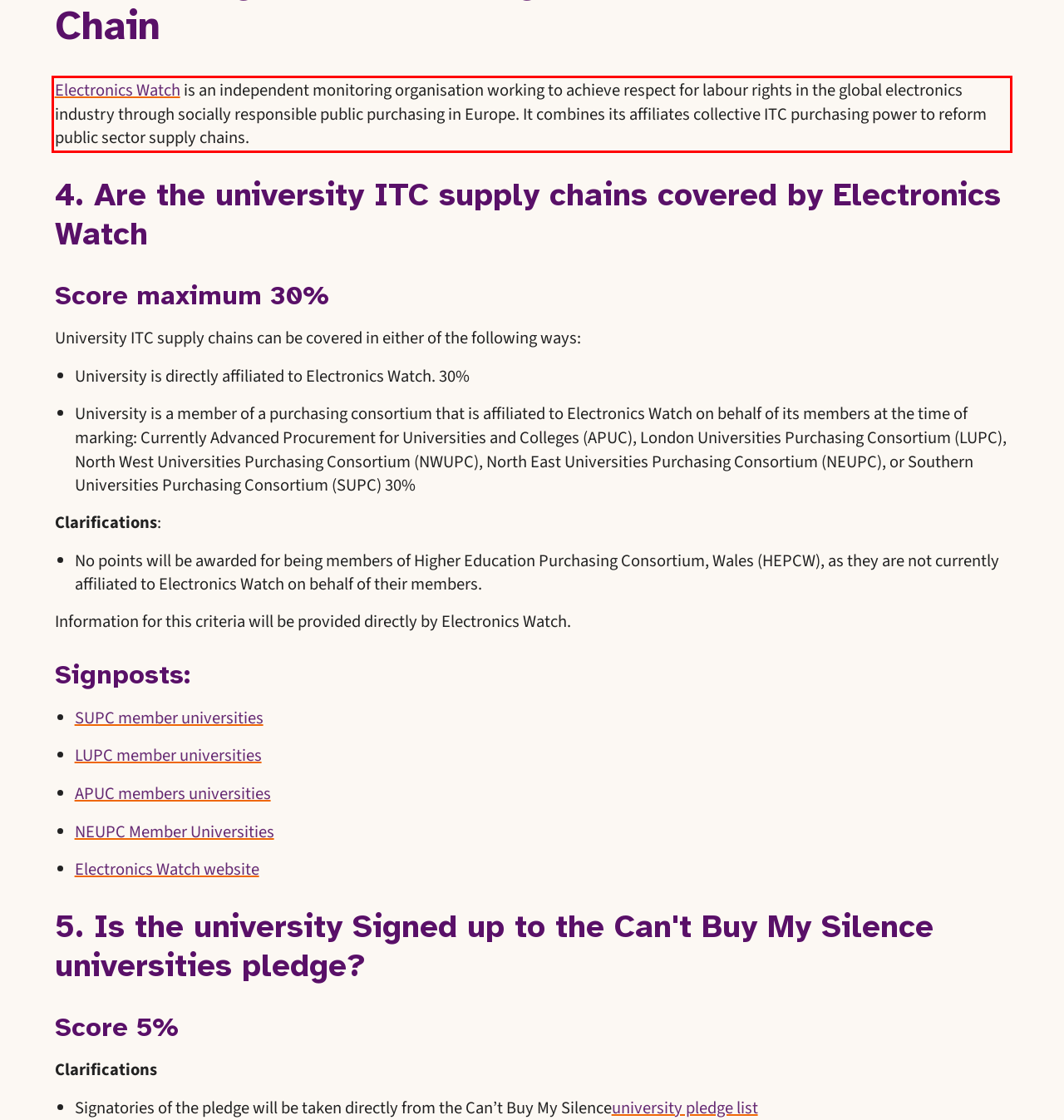Given a screenshot of a webpage with a red bounding box, extract the text content from the UI element inside the red bounding box.

Electronics Watch is an independent monitoring organisation working to achieve respect for labour rights in the global electronics industry through socially responsible public purchasing in Europe. It combines its affiliates collective ITC purchasing power to reform public sector supply chains.